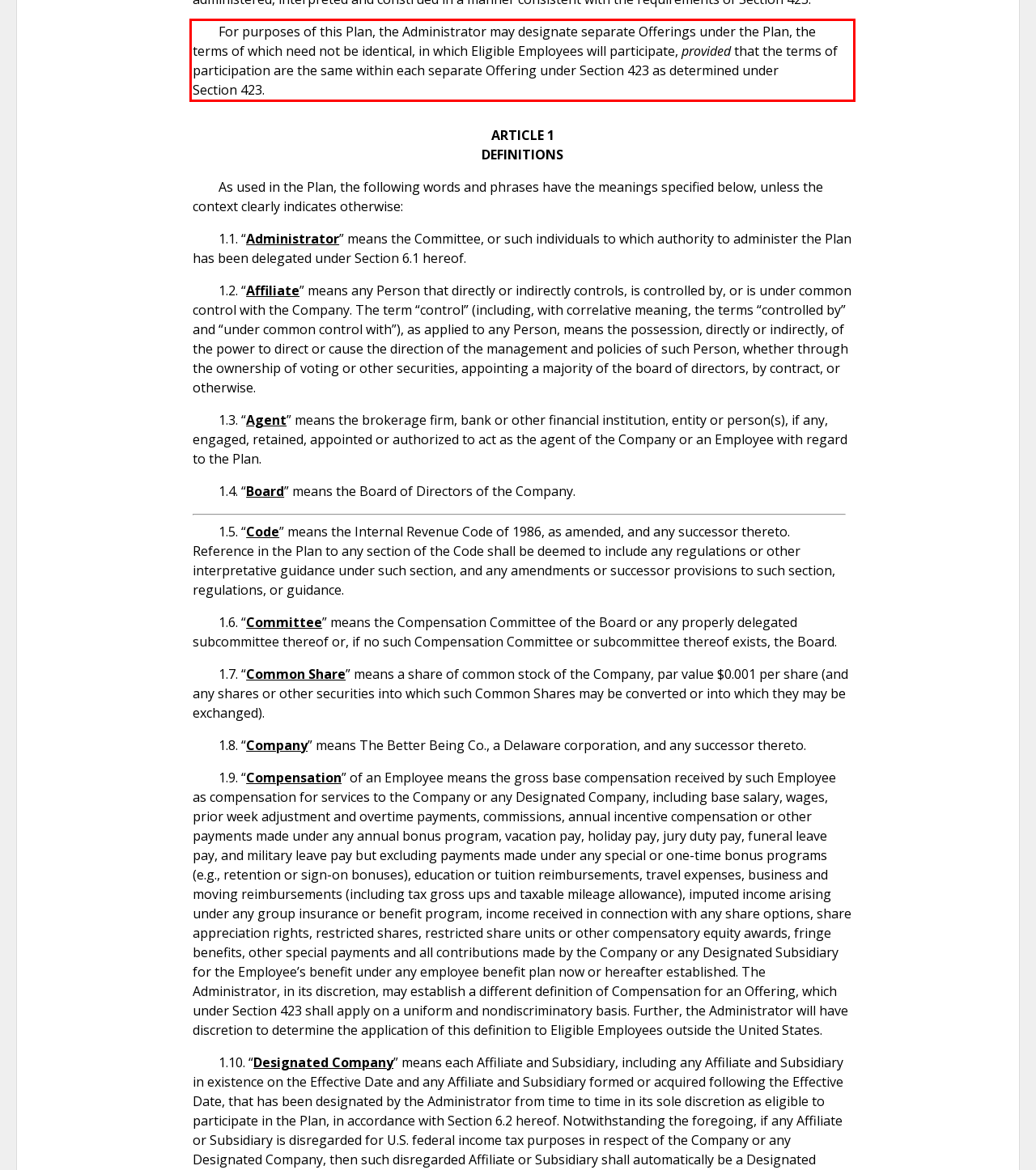By examining the provided screenshot of a webpage, recognize the text within the red bounding box and generate its text content.

For purposes of this Plan, the Administrator may designate separate Offerings under the Plan, the terms of which need not be identical, in which Eligible Employees will participate, provided that the terms of participation are the same within each separate Offering under Section 423 as determined under Section 423.